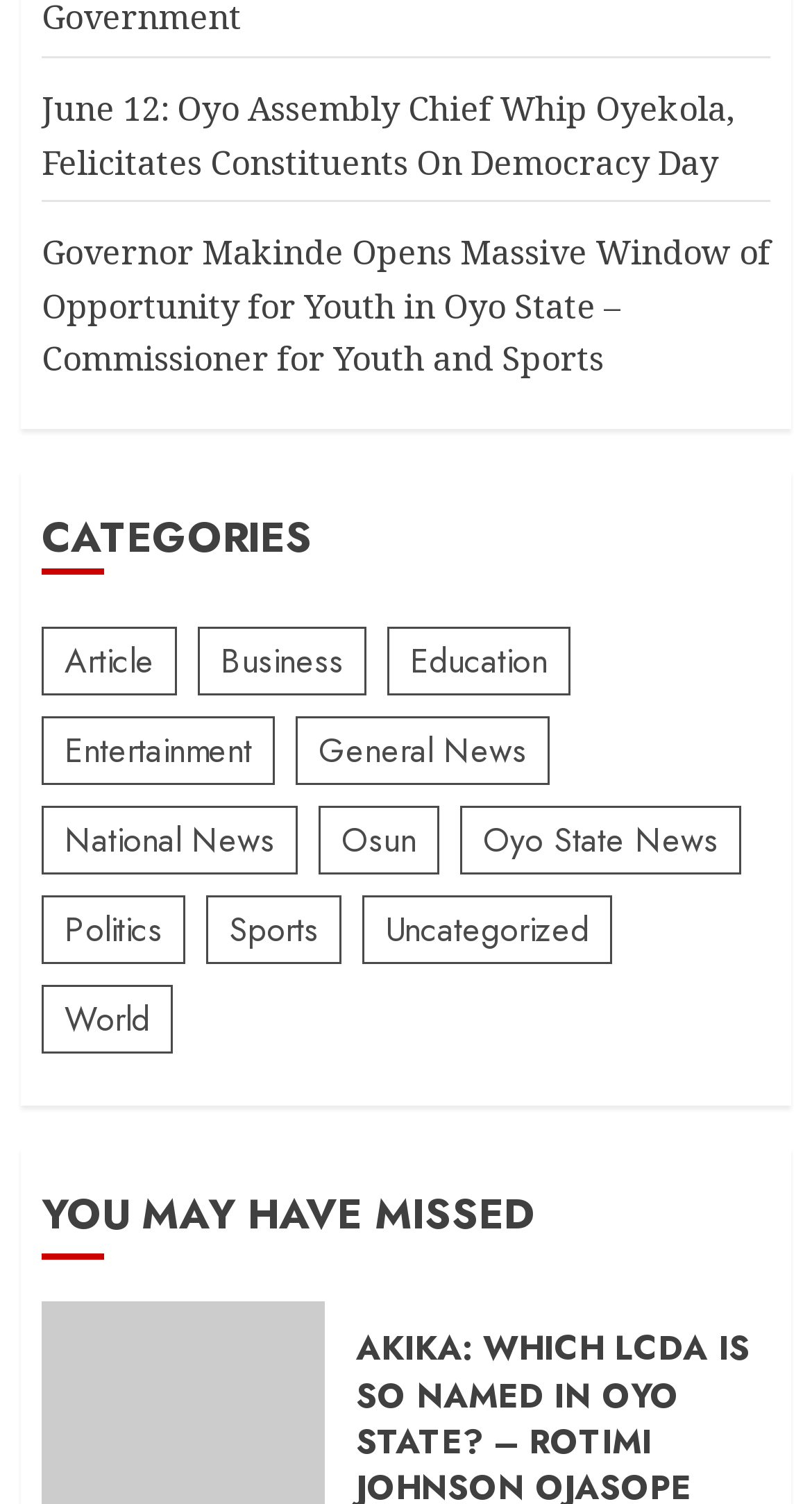Please provide the bounding box coordinates for the element that needs to be clicked to perform the following instruction: "explore Entertainment news". The coordinates should be given as four float numbers between 0 and 1, i.e., [left, top, right, bottom].

[0.051, 0.476, 0.338, 0.522]